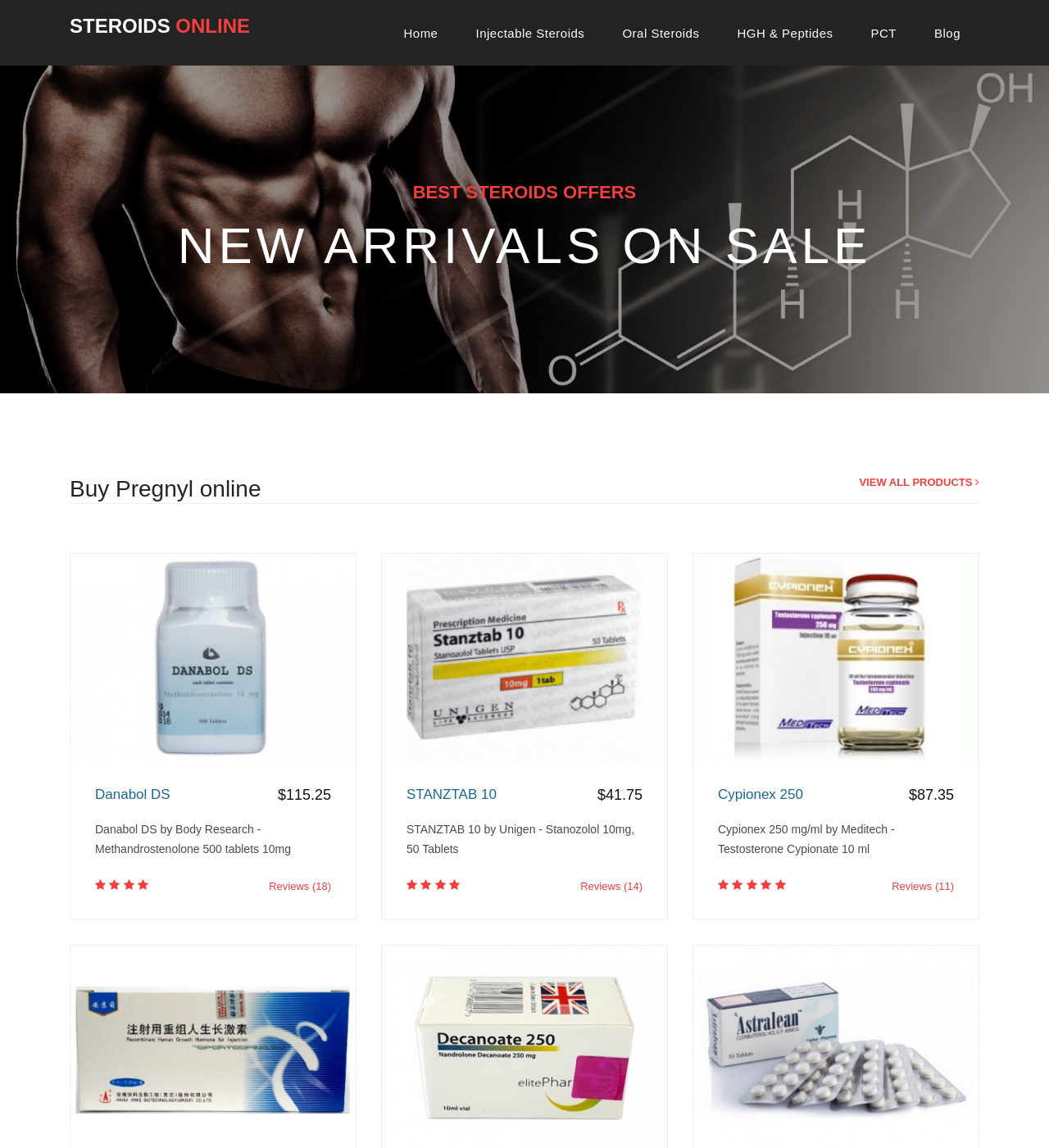Pinpoint the bounding box coordinates of the element to be clicked to execute the instruction: "Click on STEROIDS ONLINE".

[0.066, 0.01, 0.238, 0.037]